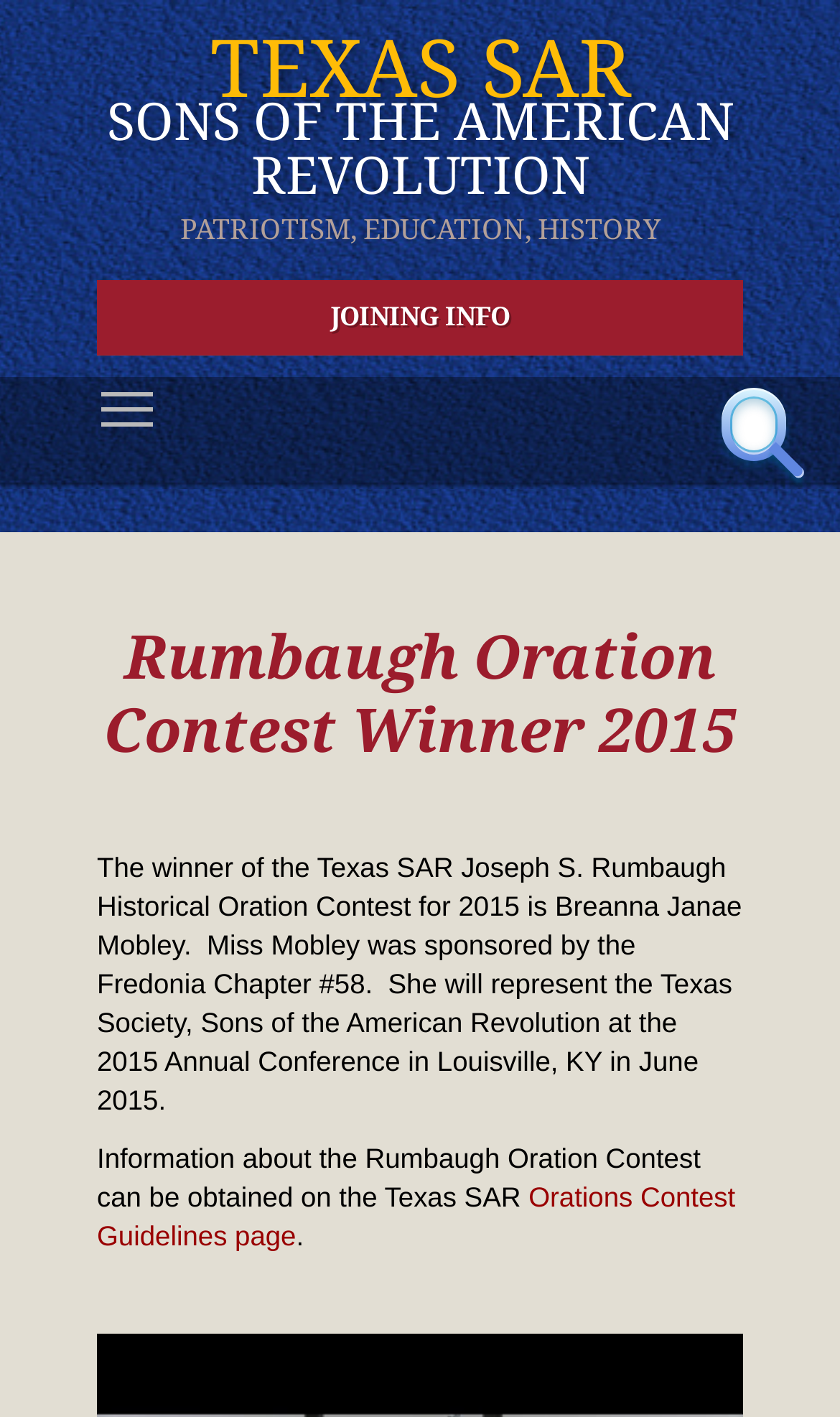Where can information about the Rumbaugh Oration Contest be obtained?
Please elaborate on the answer to the question with detailed information.

The answer can be found in the link text 'Orations Contest Guidelines page' which is located below the paragraph that mentions the winner's name.